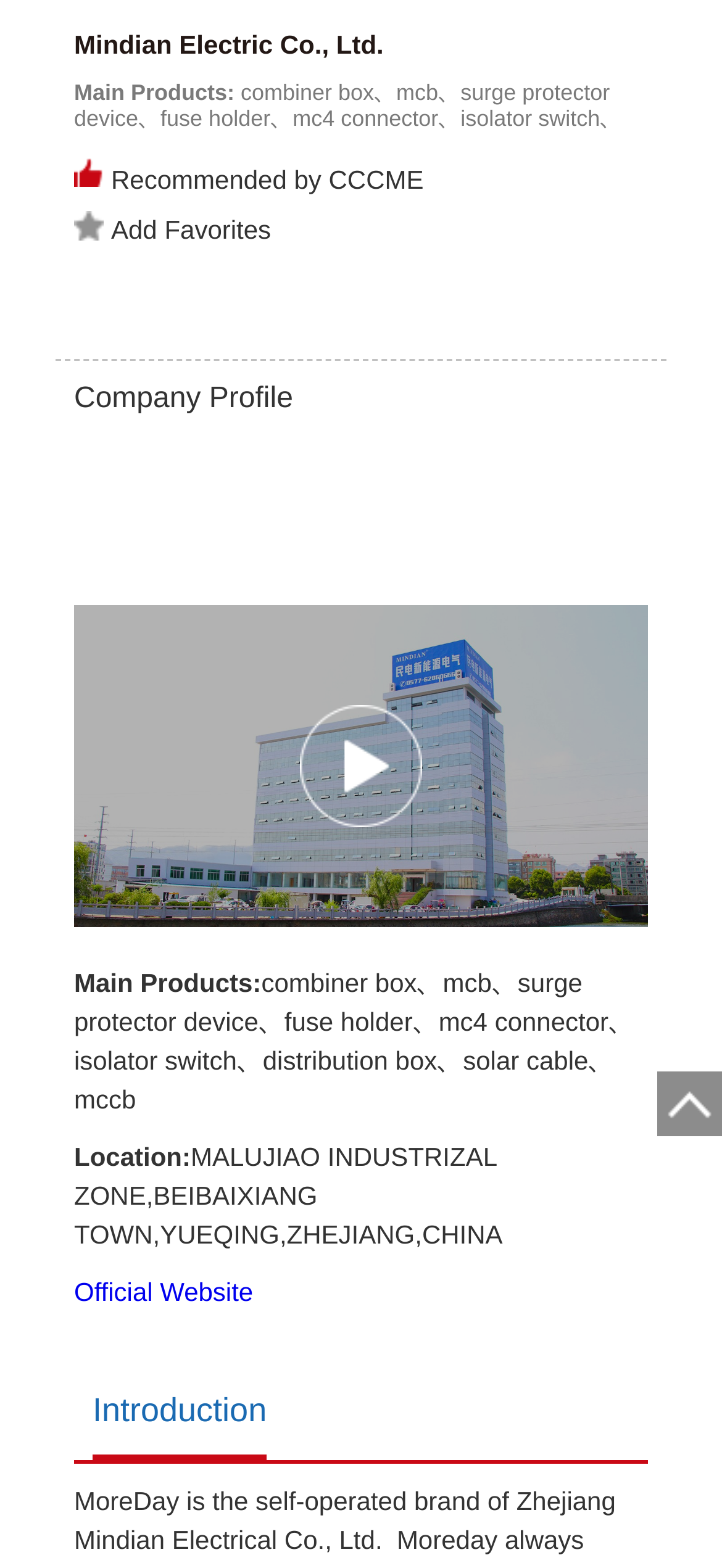Give a concise answer using one word or a phrase to the following question:
Where is the company located?

MALUJIAO INDUSTRIZAL ZONE, CHINA